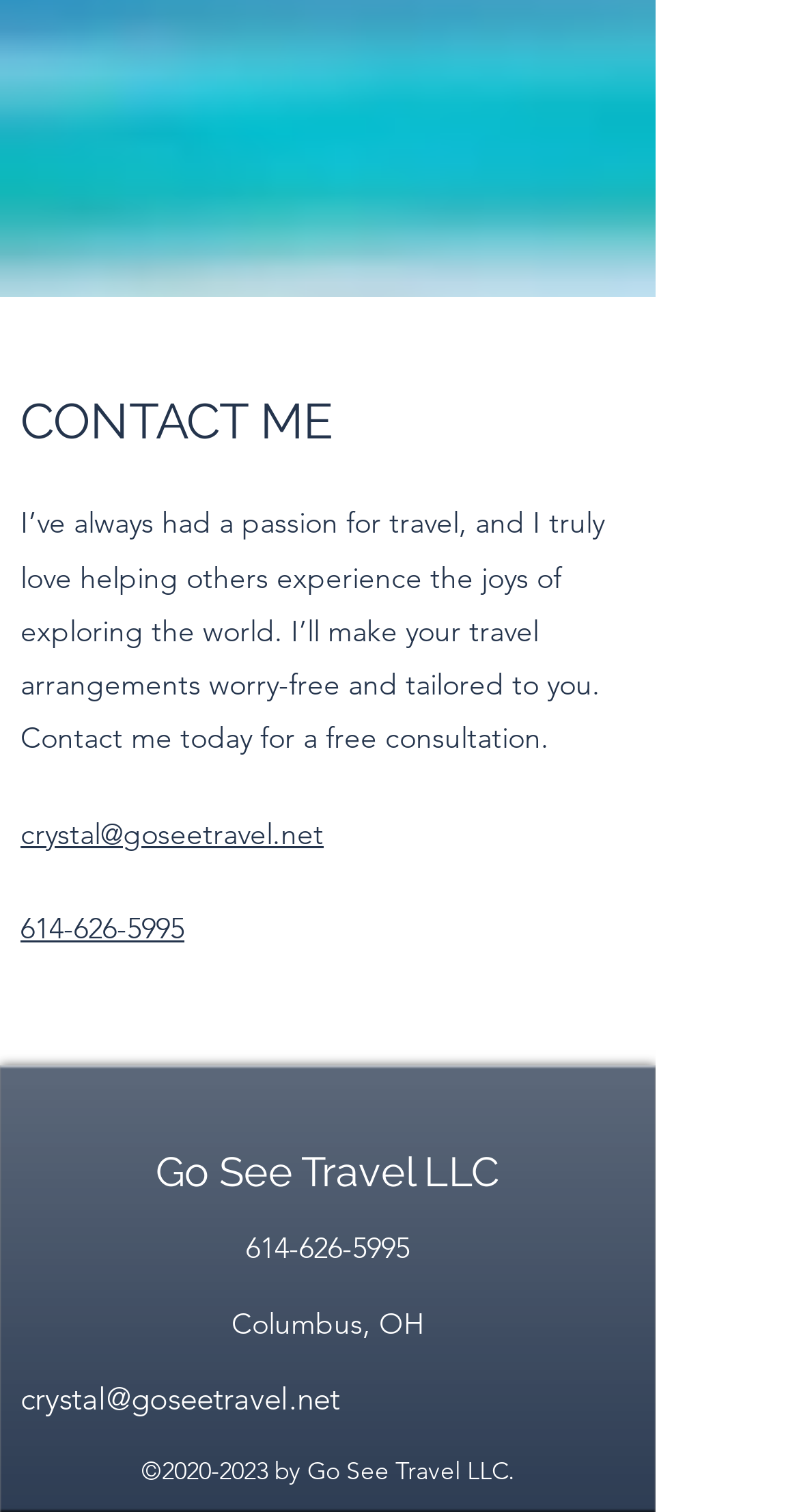Identify the bounding box coordinates for the element you need to click to achieve the following task: "Send an email to the travel agent". Provide the bounding box coordinates as four float numbers between 0 and 1, in the form [left, top, right, bottom].

[0.026, 0.522, 0.426, 0.547]